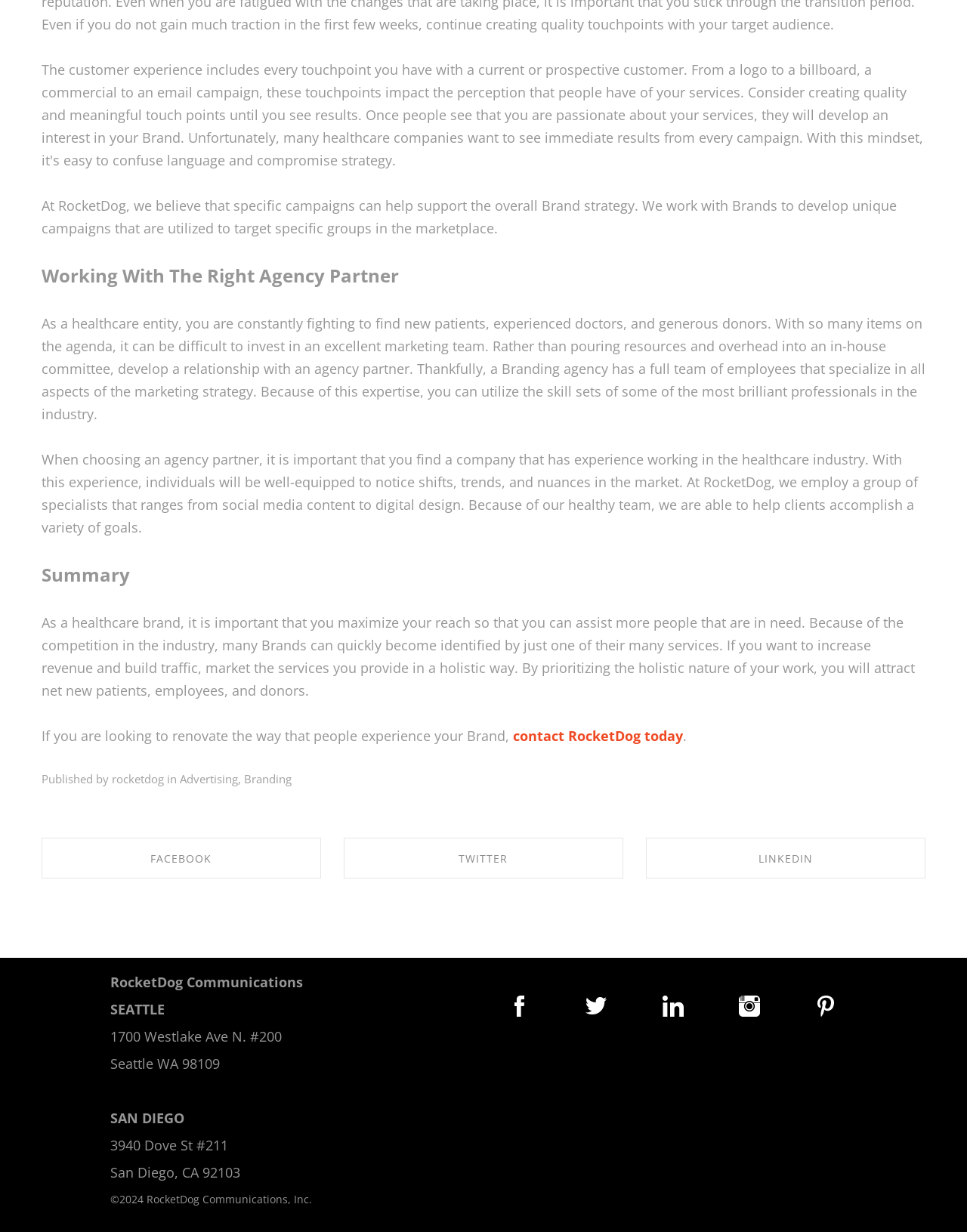Provide a short answer using a single word or phrase for the following question: 
Where are RocketDog's offices located?

Seattle and San Diego